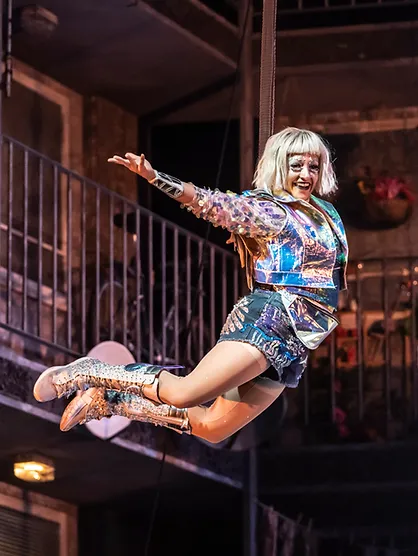What is the atmosphere of the performance?
Provide a concise answer using a single word or phrase based on the image.

Magical and enchanting